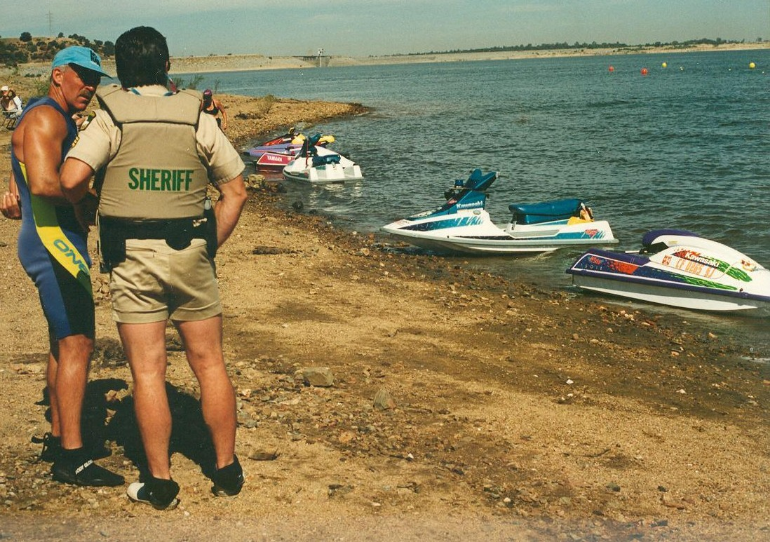Analyze the image and provide a detailed answer to the question: What type of vehicles are moored along the shore?

The caption describes the scene as having several brightly colored personal watercraft (PWCs) moored along the sandy shore, suggesting a recreational setting related to water activities.